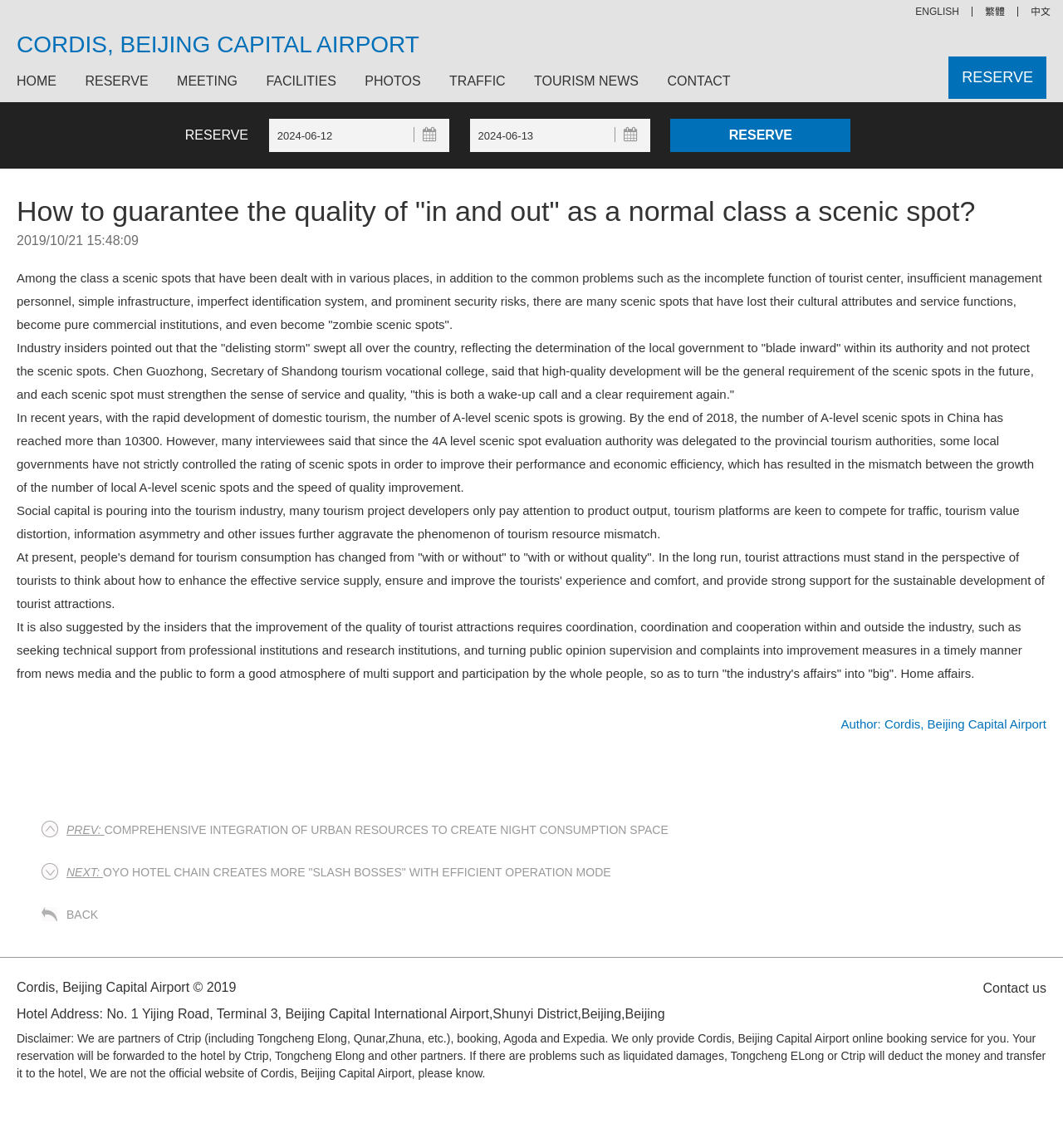Pinpoint the bounding box coordinates of the clickable area needed to execute the instruction: "Contact us". The coordinates should be specified as four float numbers between 0 and 1, i.e., [left, top, right, bottom].

[0.909, 0.848, 0.984, 0.871]